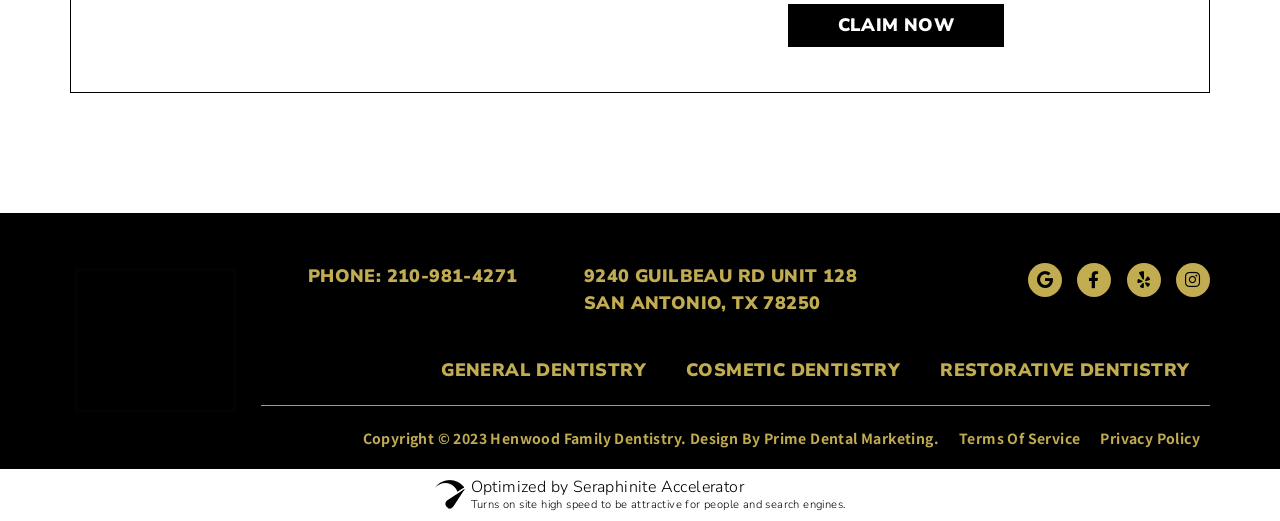Determine the bounding box for the UI element described here: "Terms of Service".

[0.749, 0.821, 0.844, 0.86]